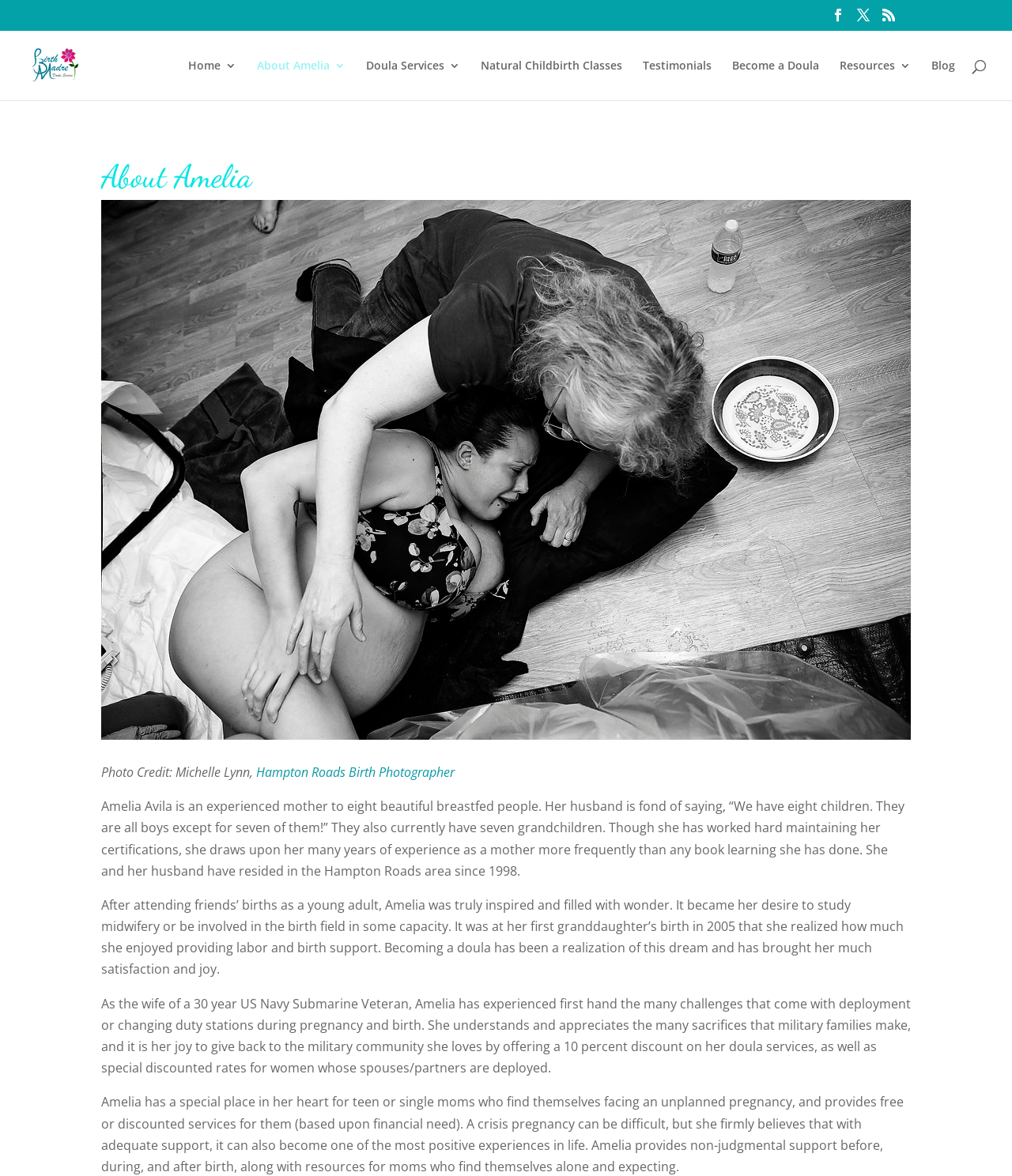Find the bounding box coordinates of the UI element according to this description: "aria-label="Share on facebook"".

None